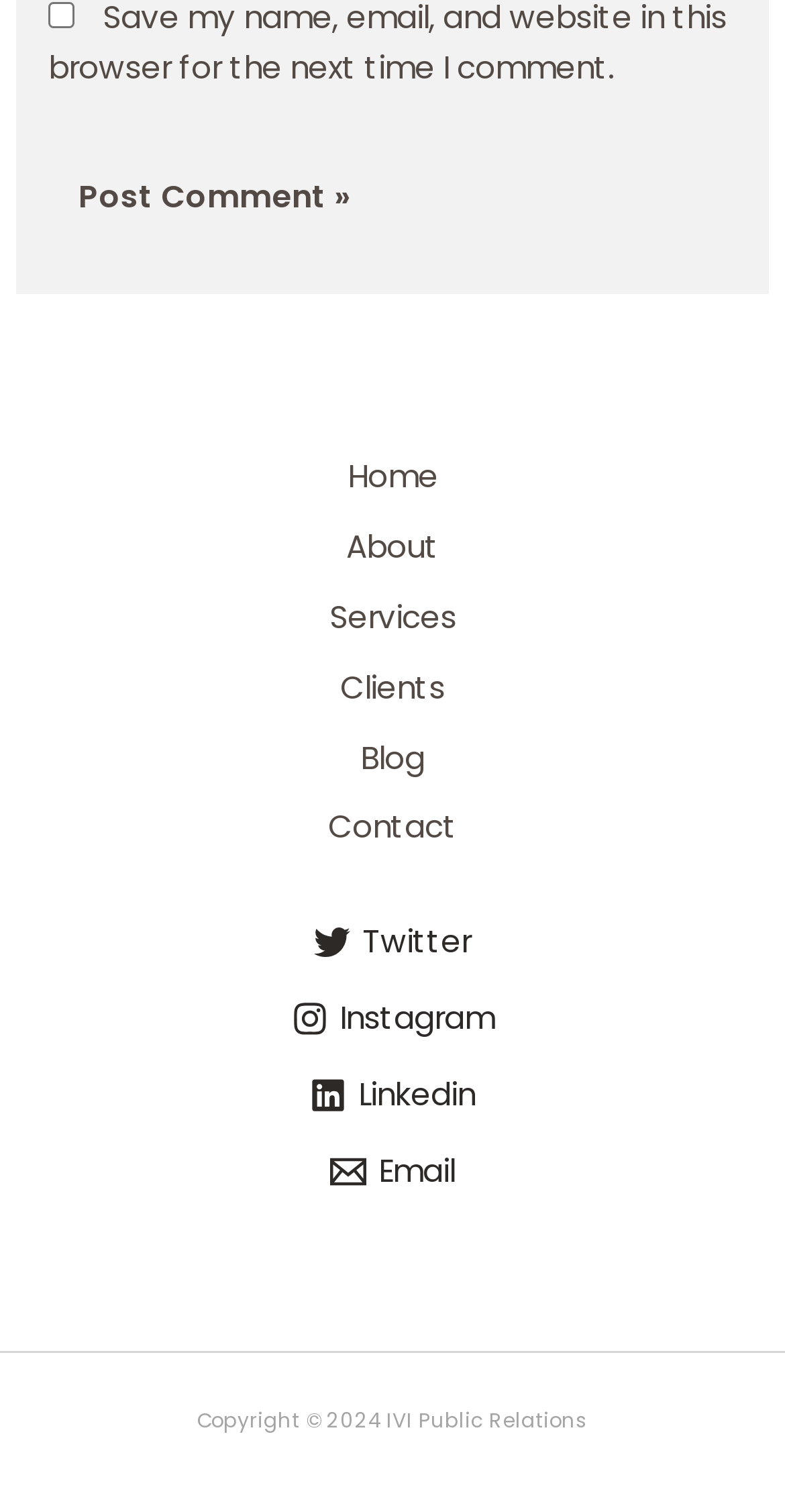Respond to the question below with a concise word or phrase:
How many links are present in the navigation section?

6